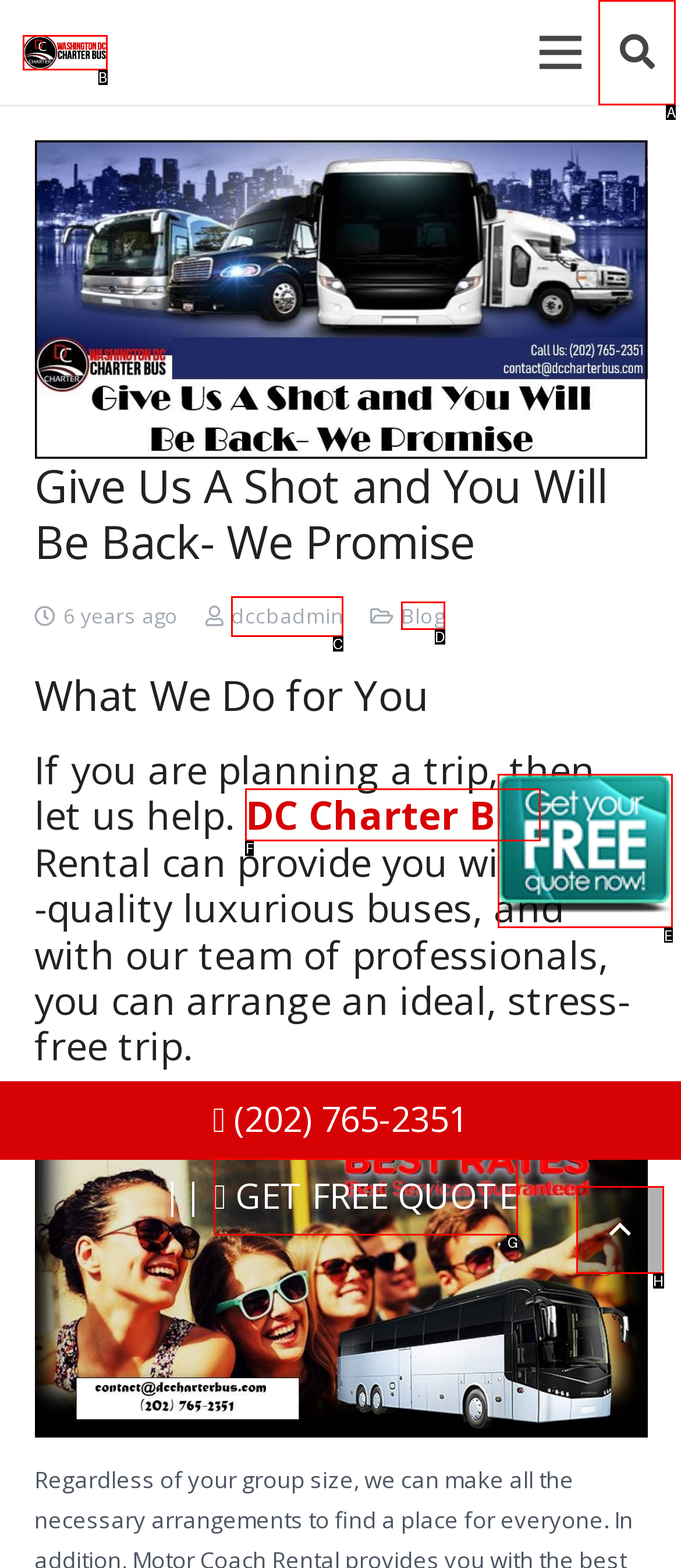What is the letter of the UI element you should click to Search for something? Provide the letter directly.

A